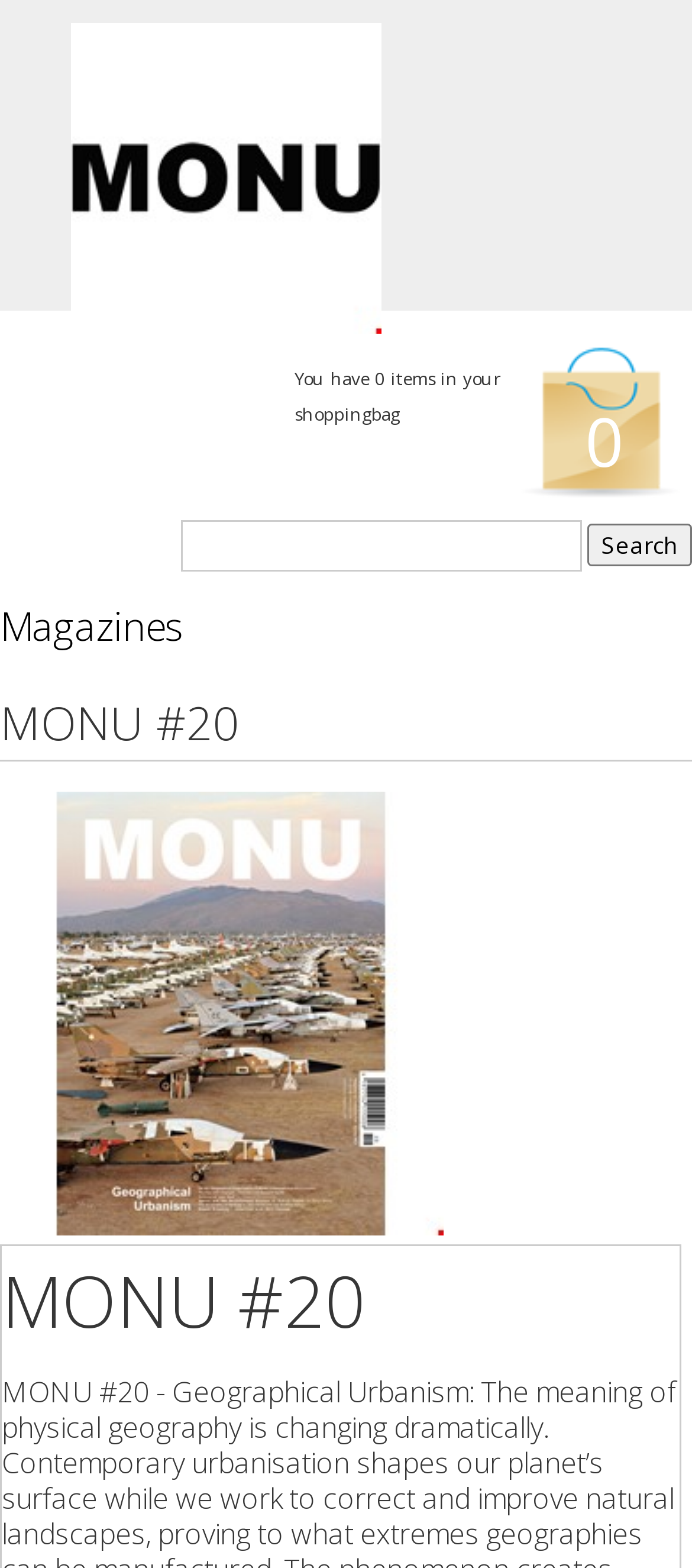Summarize the webpage with intricate details.

The webpage is titled "MONU #20" and appears to be an online magazine or publication. At the top left, there is a link to a webshop called "Webshop Monu" accompanied by an image with the same name. Below this, there is a notification stating "You have 0 items in your shopping bag". 

To the right of this notification, there is a link displaying the number "0", which likely represents the number of items in the shopping bag. Next to this link, there is a search textbox and a "Search" button. 

On the top left corner, there is a link to "Magazines". The main heading "MONU #20" is centered at the top of the page, with a large image below it that takes up most of the width of the page. This image is also titled "MONU #20". 

At the bottom of the page, there is another heading that reads "MONU #20" again, which seems to be a footer or a secondary title. Overall, the webpage appears to be a magazine or publication issue, with a focus on the title "MONU #20".